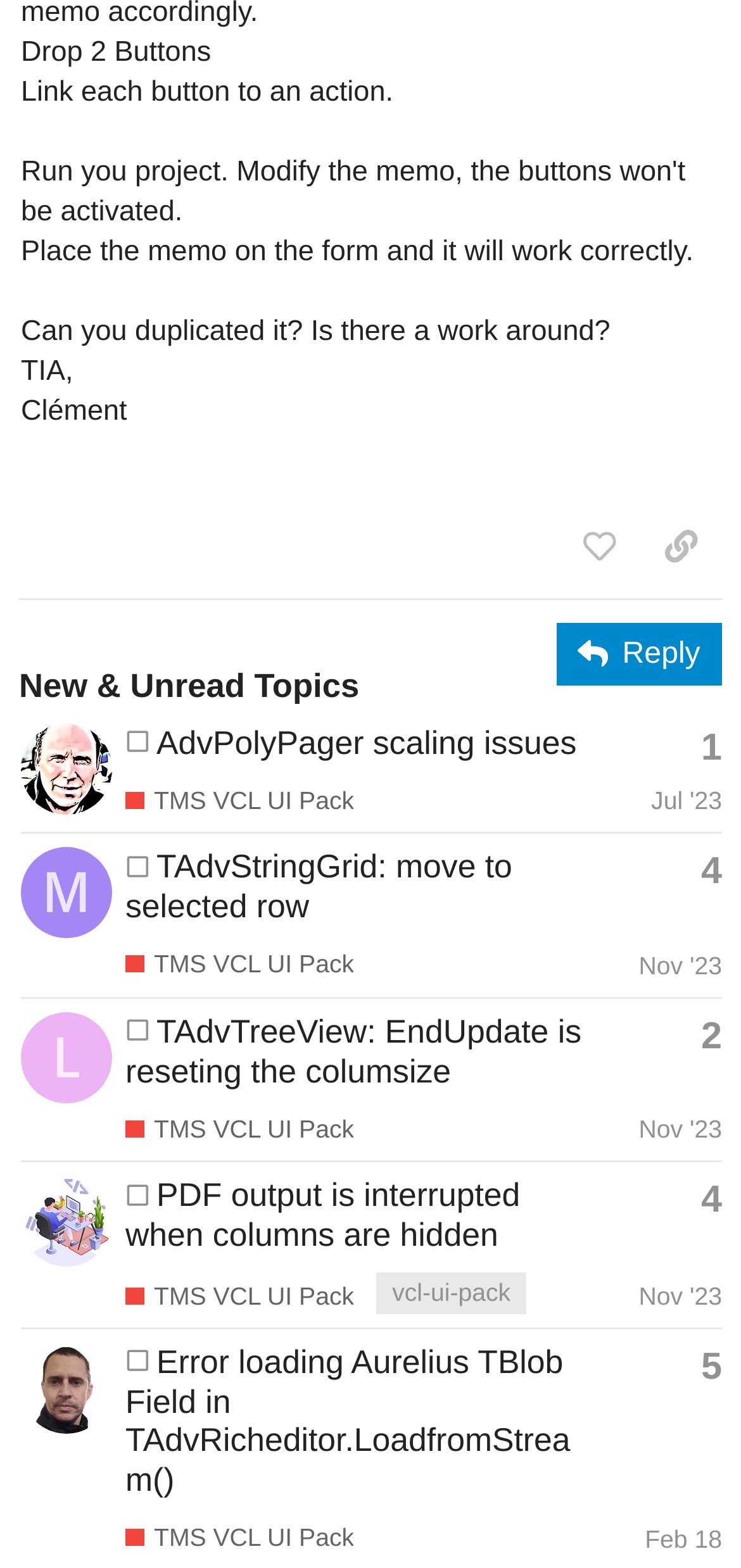Kindly determine the bounding box coordinates for the area that needs to be clicked to execute this instruction: "Reply to this post".

[0.751, 0.397, 0.974, 0.438]